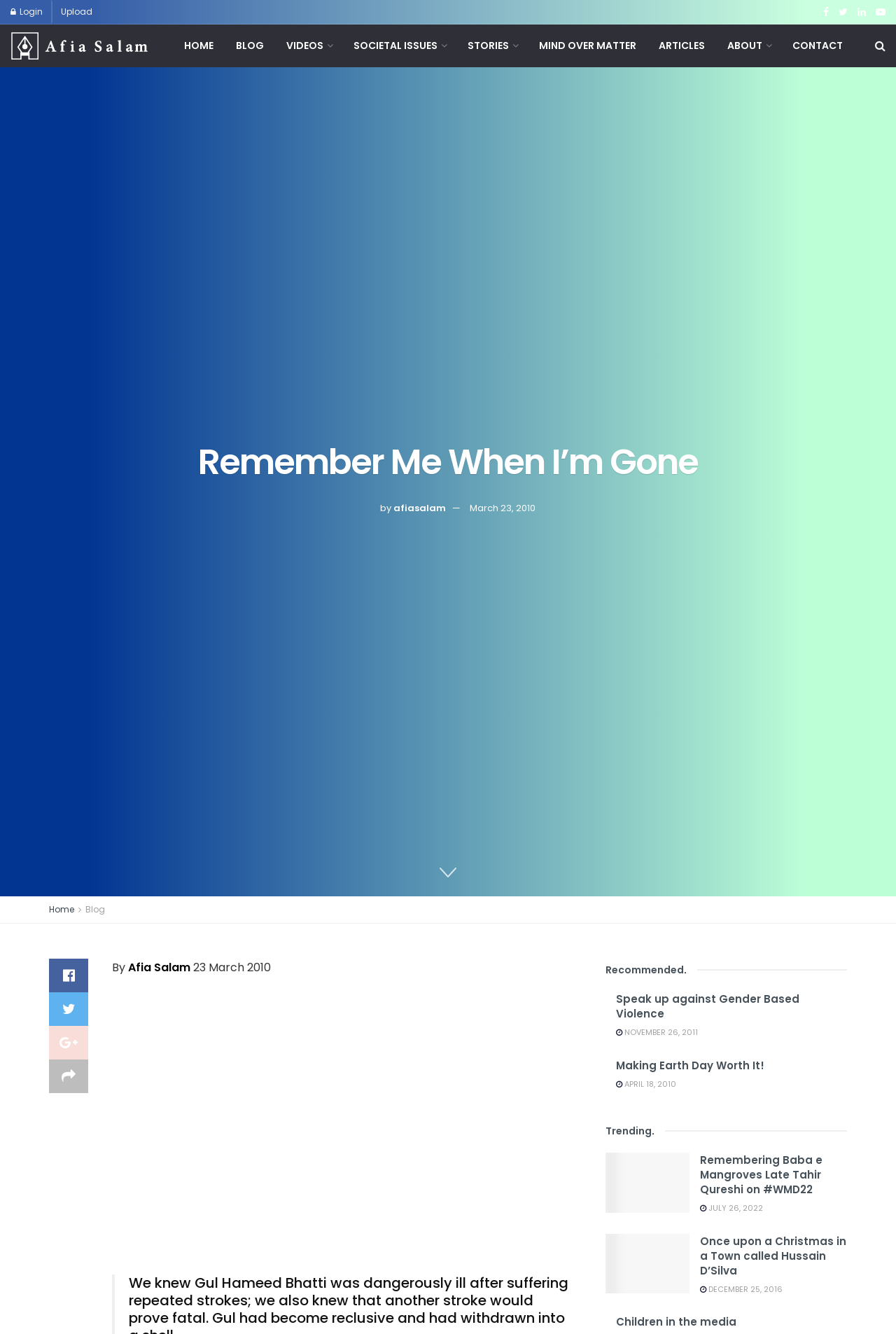How many articles are listed under 'Recommended'?
Answer the question with a detailed and thorough explanation.

I counted the number of articles listed under the heading 'Recommended', which are 'Speak up against Gender Based Violence' and 'Making Earth Day Worth It!'.